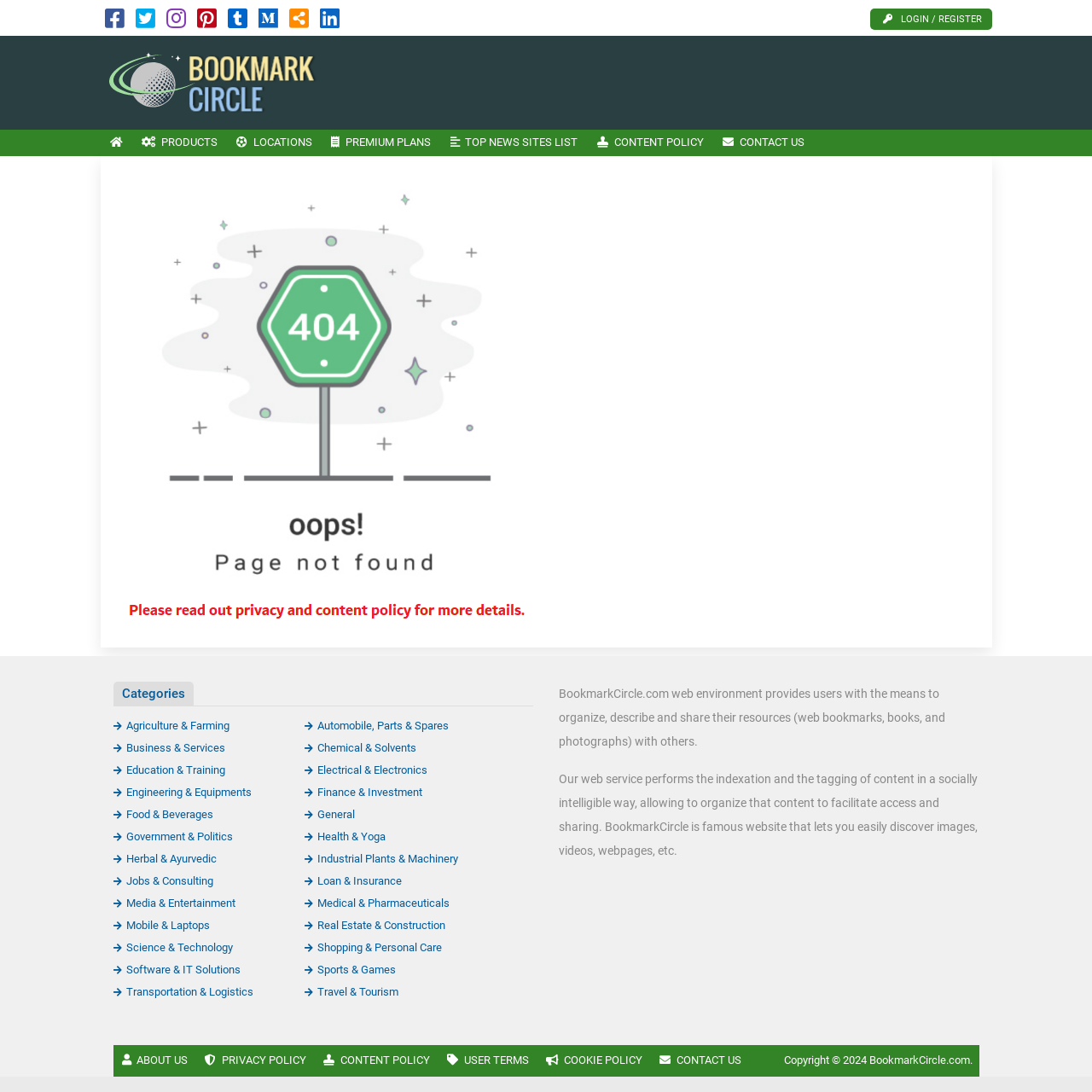Find and specify the bounding box coordinates that correspond to the clickable region for the instruction: "Learn more about BookmarkCircle.com".

[0.512, 0.629, 0.866, 0.685]